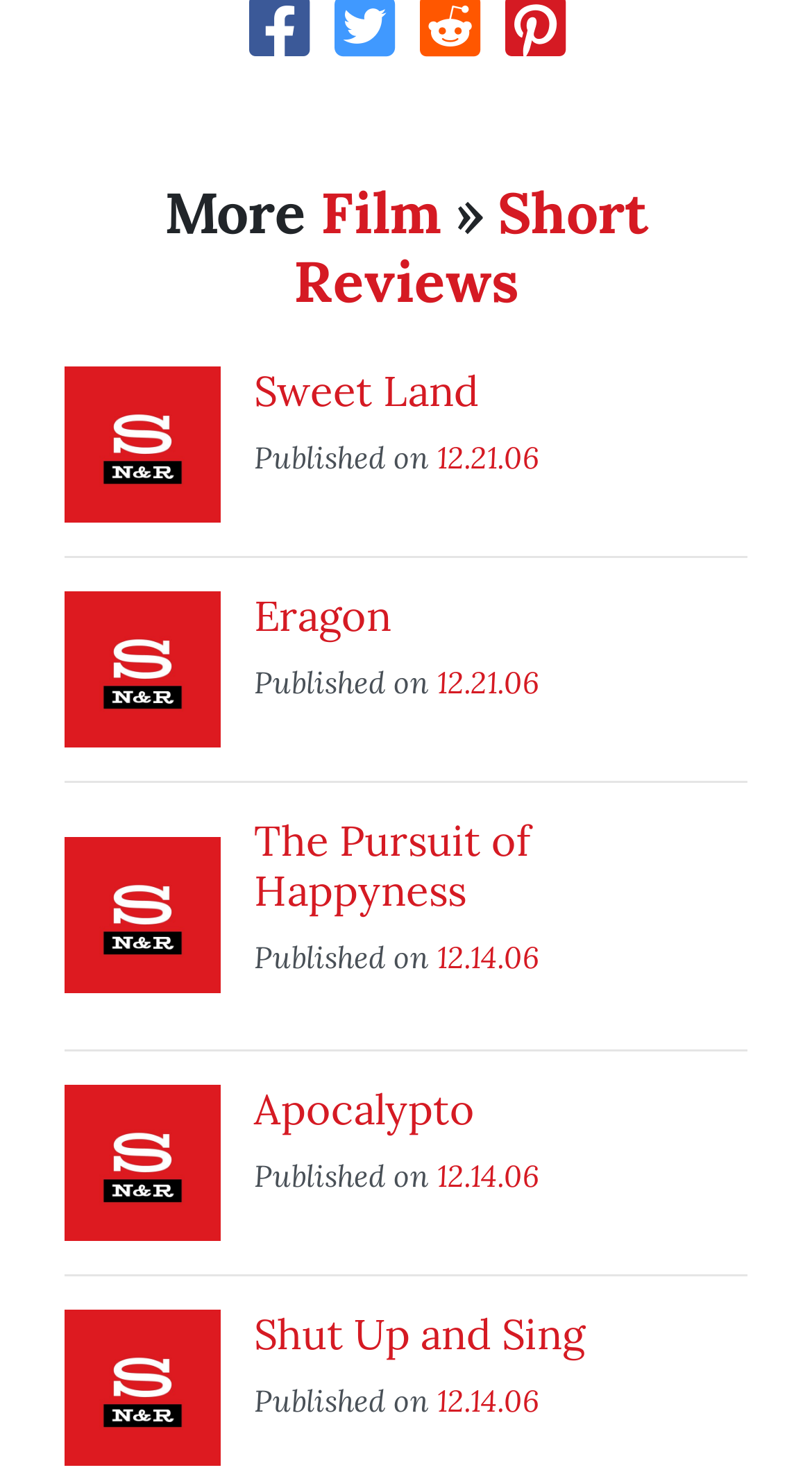What is the common published date for 'The Pursuit of Happyness' and 'Apocalypto'?
Please use the image to provide a one-word or short phrase answer.

12.14.06